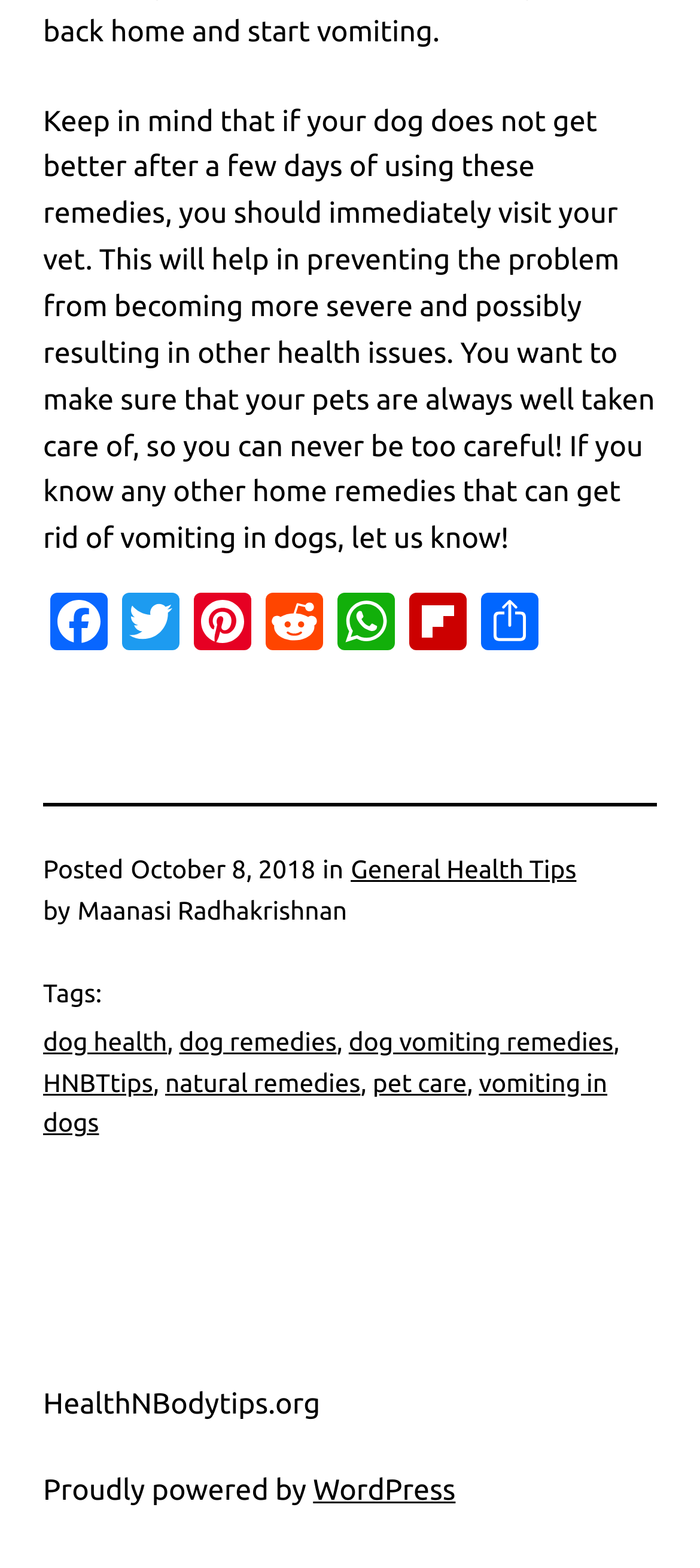When was the article posted?
Please provide a comprehensive and detailed answer to the question.

The posting date of the article can be found by looking at the text content of the webpage, specifically the section that says 'Posted' followed by the date, which is October 8, 2018.